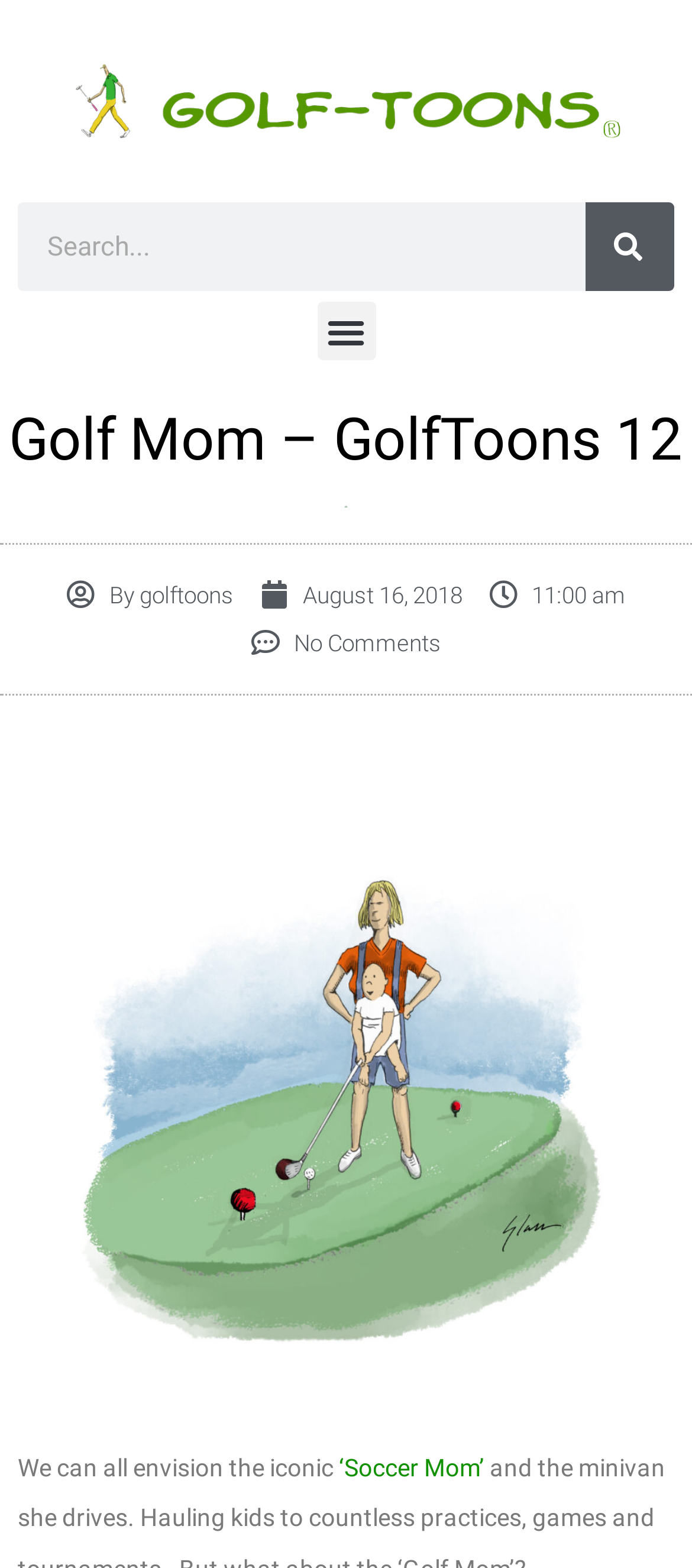How many links are there in the main content area?
Based on the image, answer the question in a detailed manner.

There are four links in the main content area: 'By golftoons', 'August 16, 2018', 'No Comments', and '‘Soccer Mom’'.